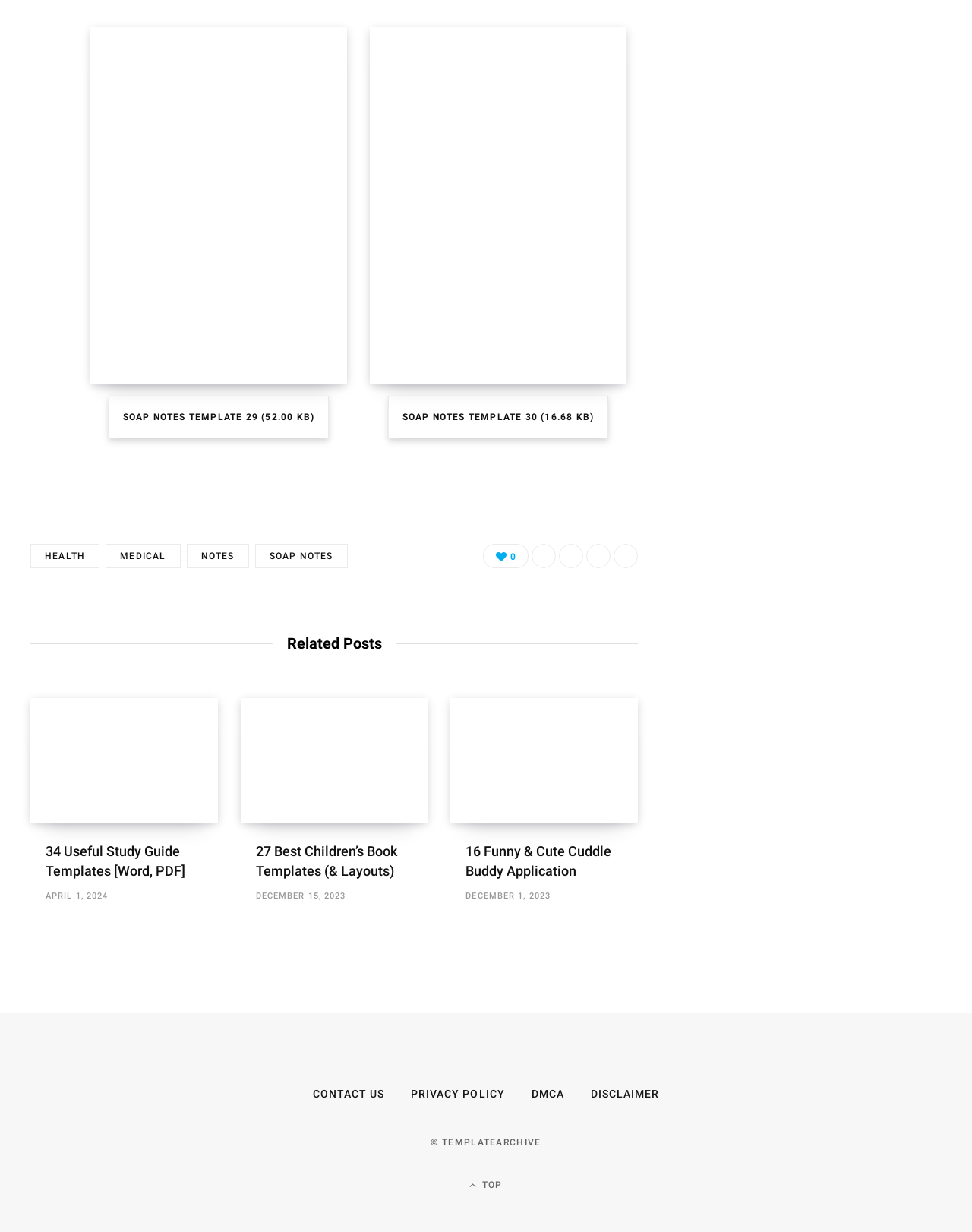Can you provide the bounding box coordinates for the element that should be clicked to implement the instruction: "Go to top of the page"?

[0.07, 0.955, 0.93, 0.969]